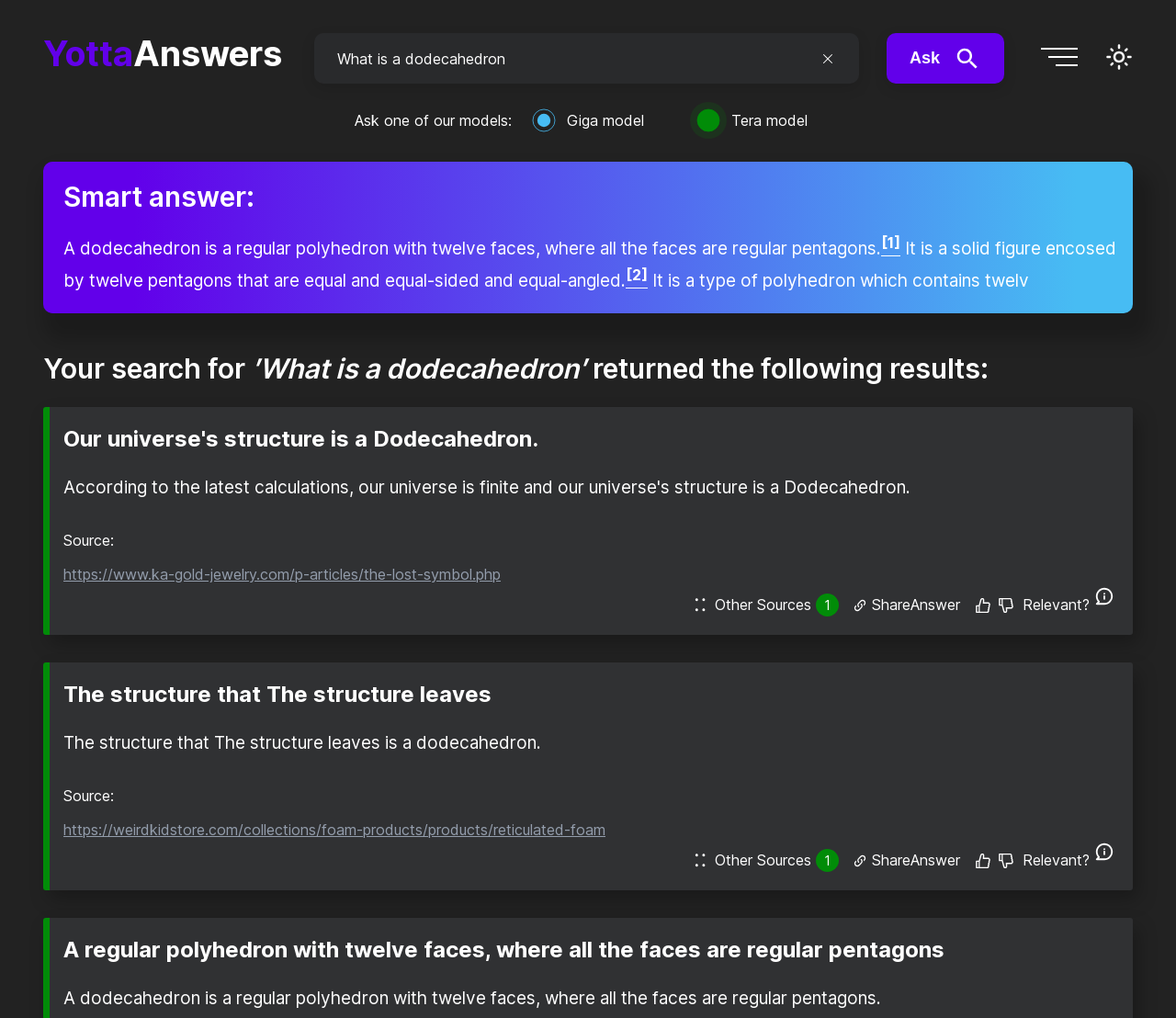Please find the top heading of the webpage and generate its text.

Your search for ′What is a dodecahedron′ returned the following results: